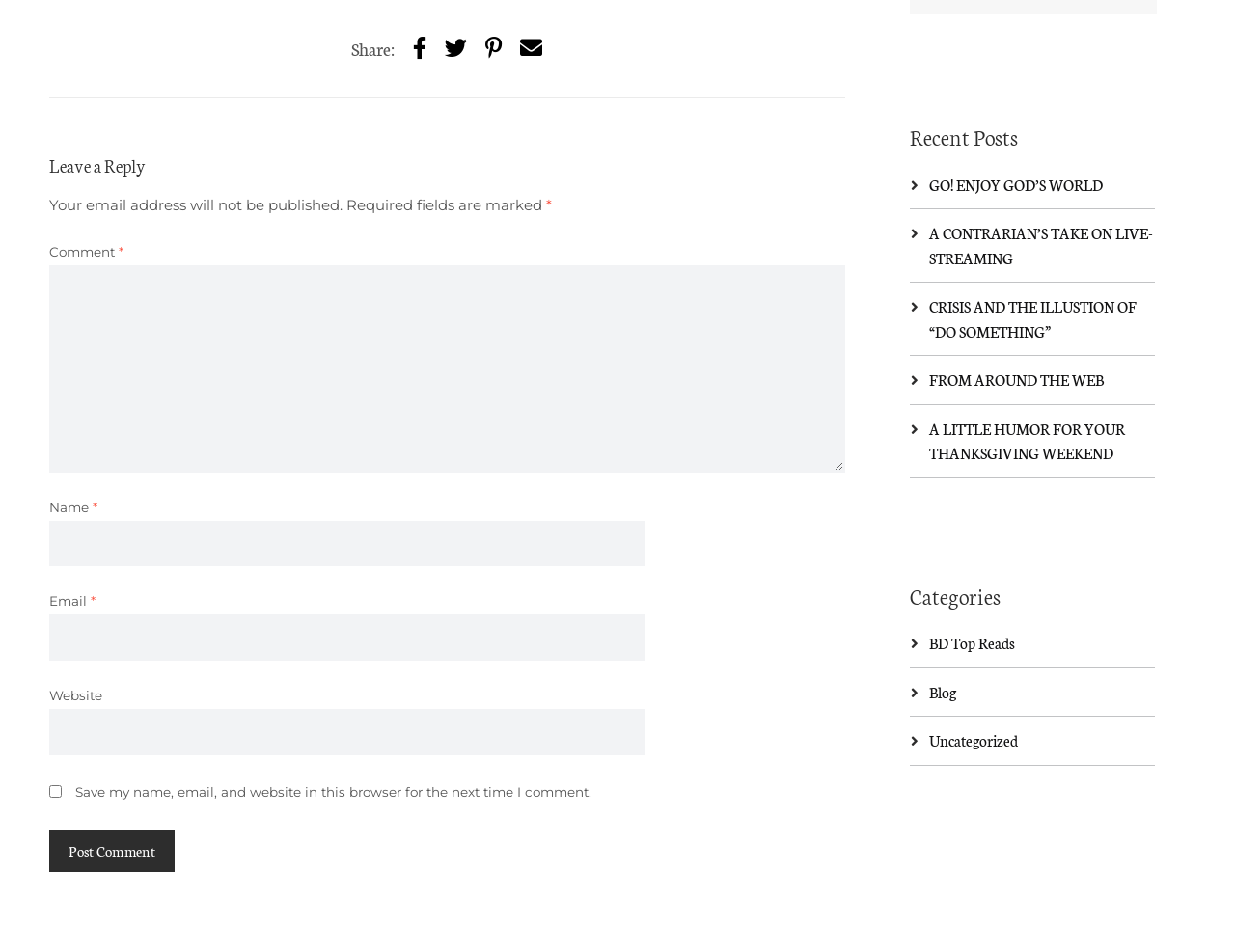What is the title of the section below the comment form? Analyze the screenshot and reply with just one word or a short phrase.

Recent Posts